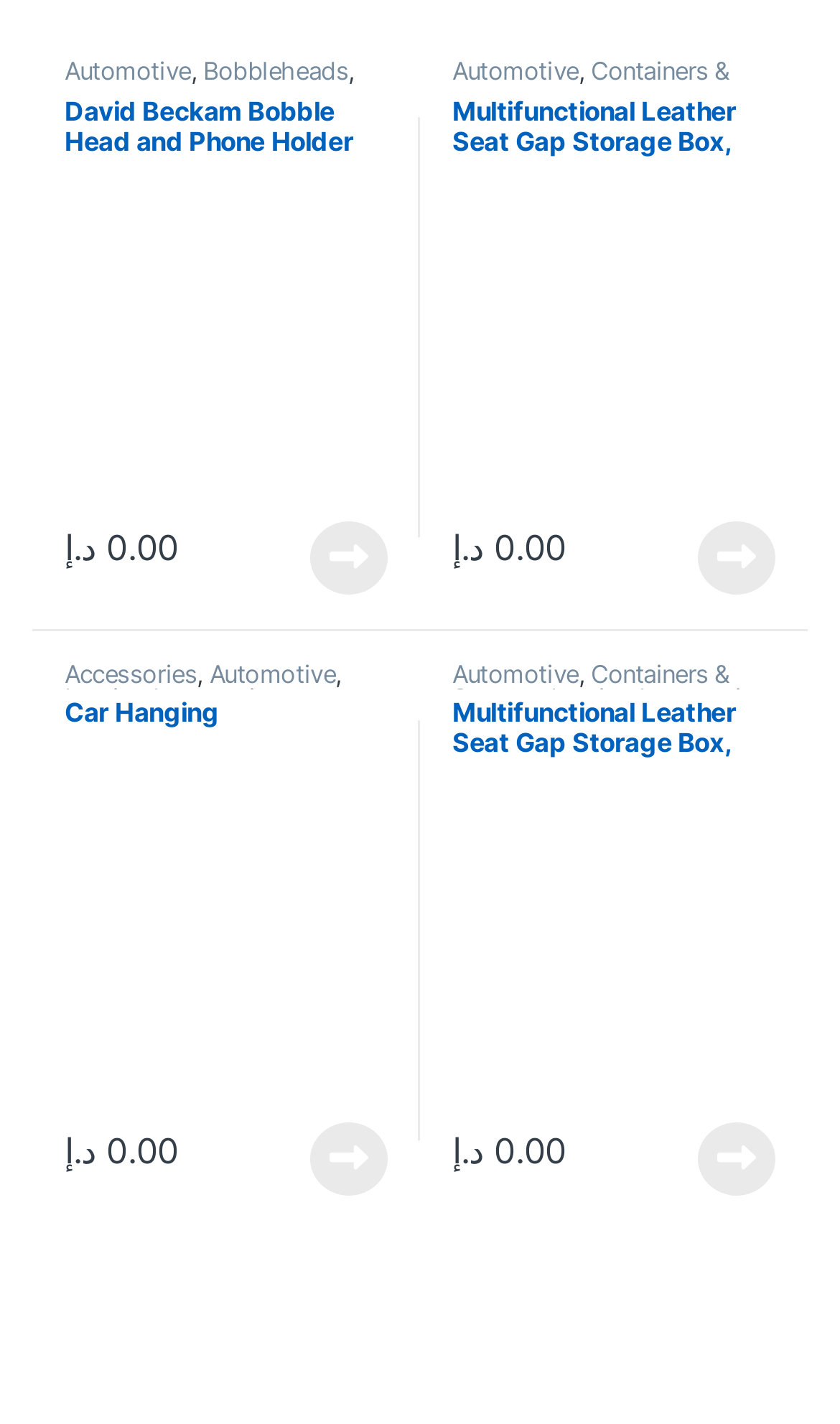Extract the bounding box coordinates for the UI element described by the text: "Bobbleheads". The coordinates should be in the form of [left, top, right, bottom] with values between 0 and 1.

[0.242, 0.024, 0.415, 0.045]